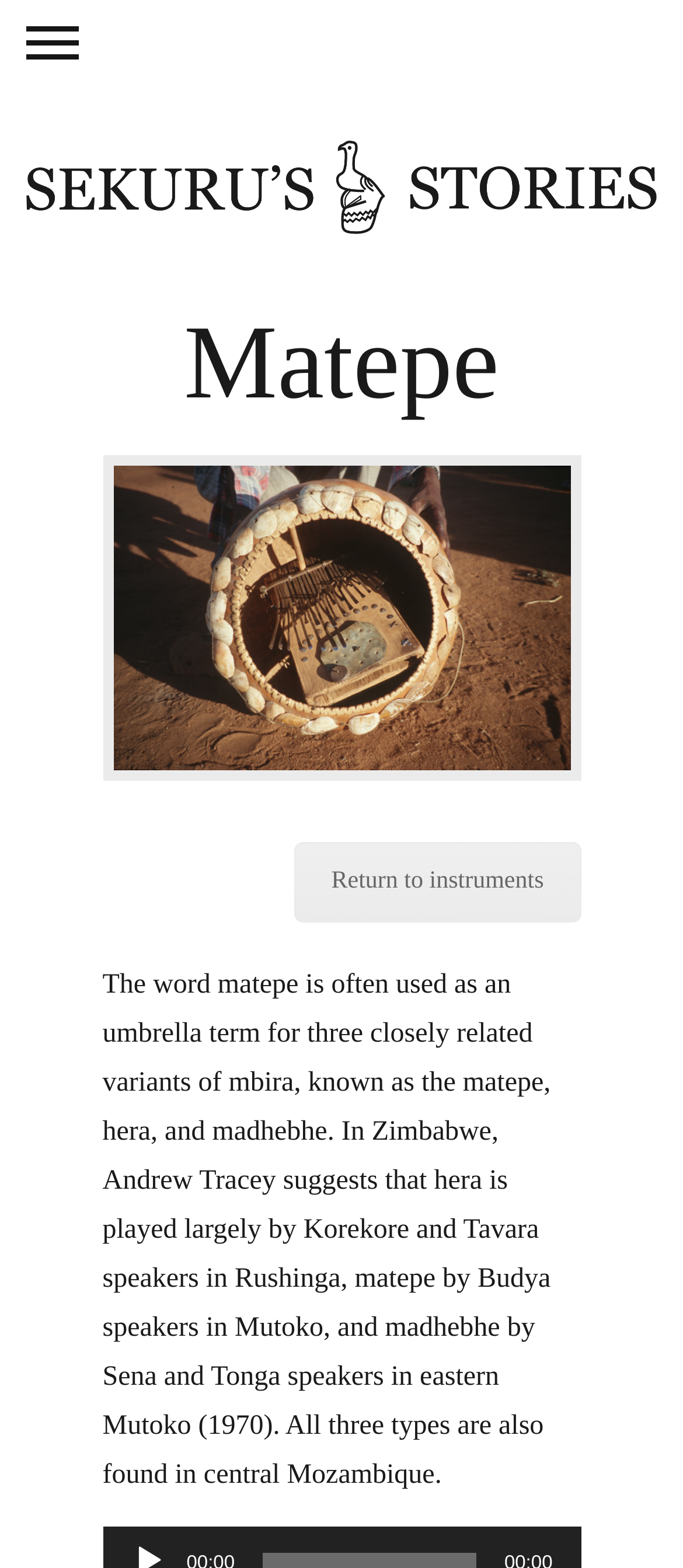Given the element description, predict the bounding box coordinates in the format (top-left x, top-left y, bottom-right x, bottom-right y). Make sure all values are between 0 and 1. Here is the element description: alt="Sekuru’s Stories"

[0.038, 0.117, 0.962, 0.157]